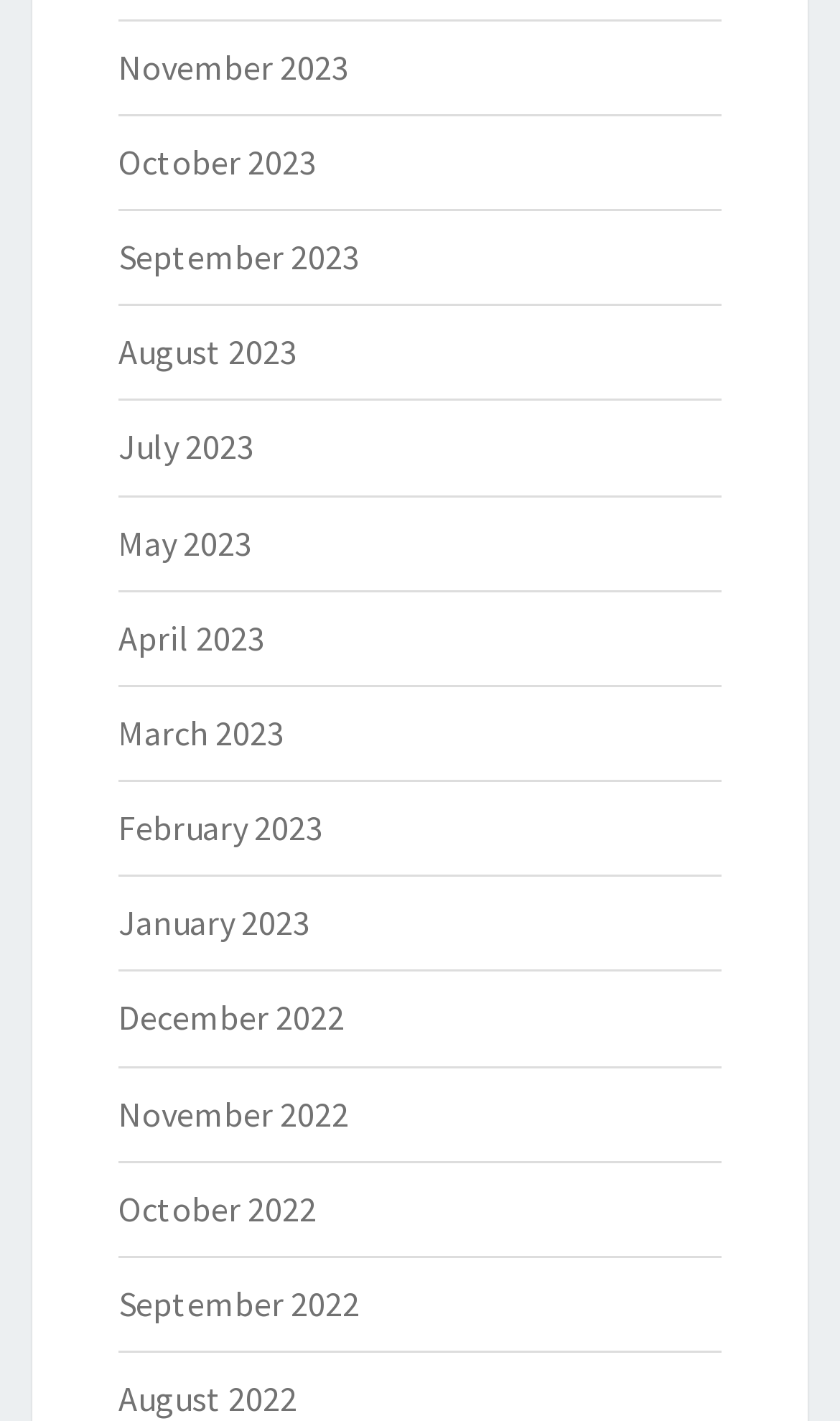Please reply to the following question using a single word or phrase: 
How many links are there in total?

12